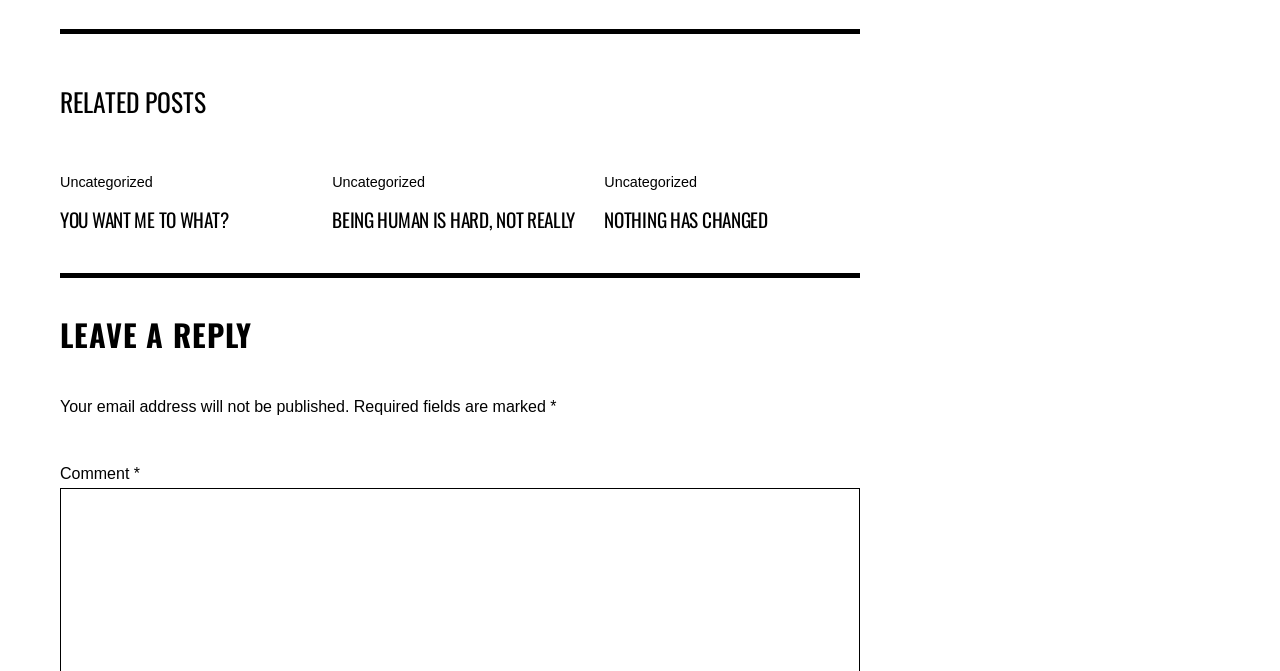What is the title of the first related post?
Using the image, provide a concise answer in one word or a short phrase.

YOU WANT ME TO WHAT?